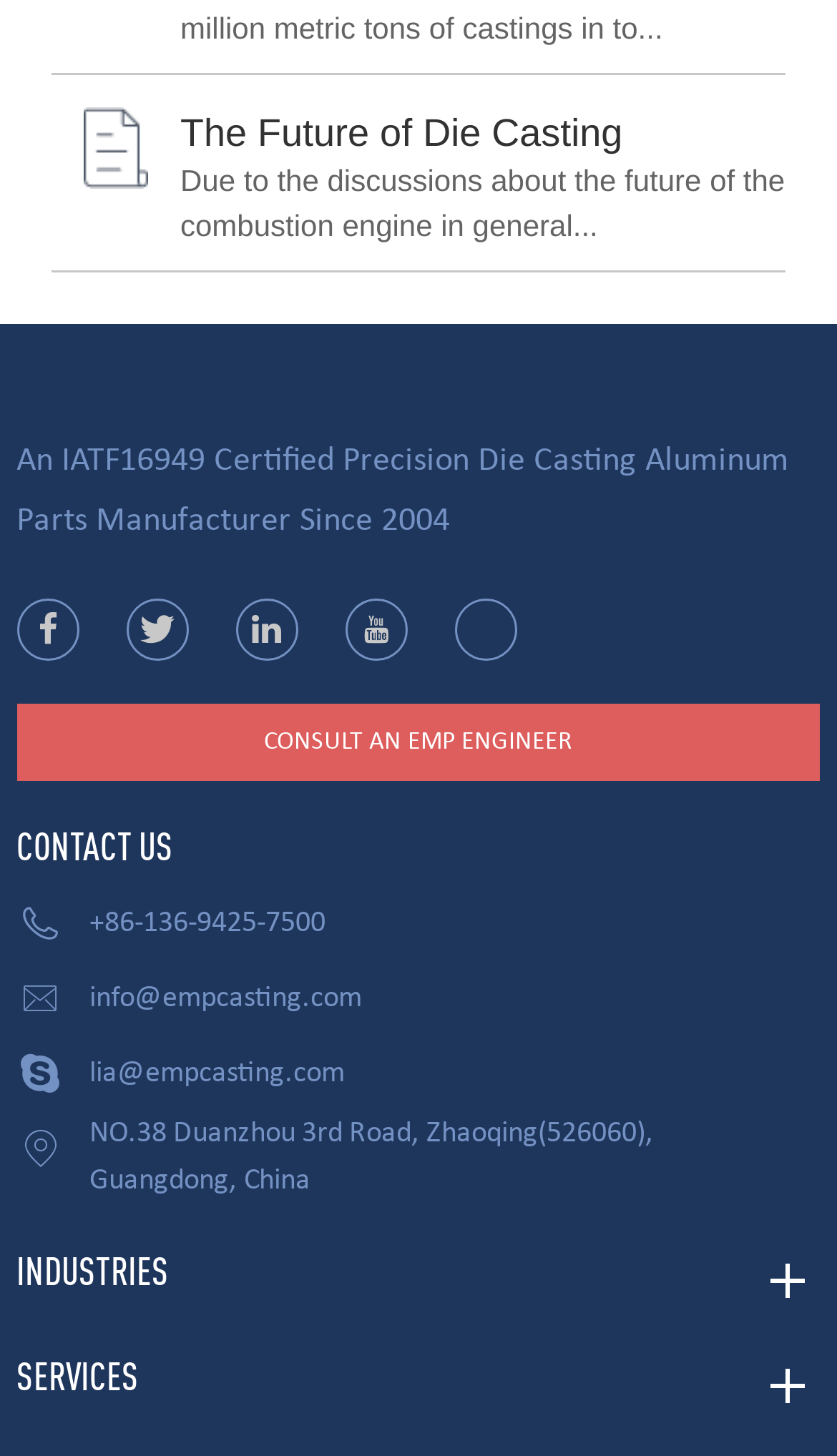What is the company's address?
Provide a fully detailed and comprehensive answer to the question.

The company's address can be found at the bottom of the webpage, next to the icon ''.